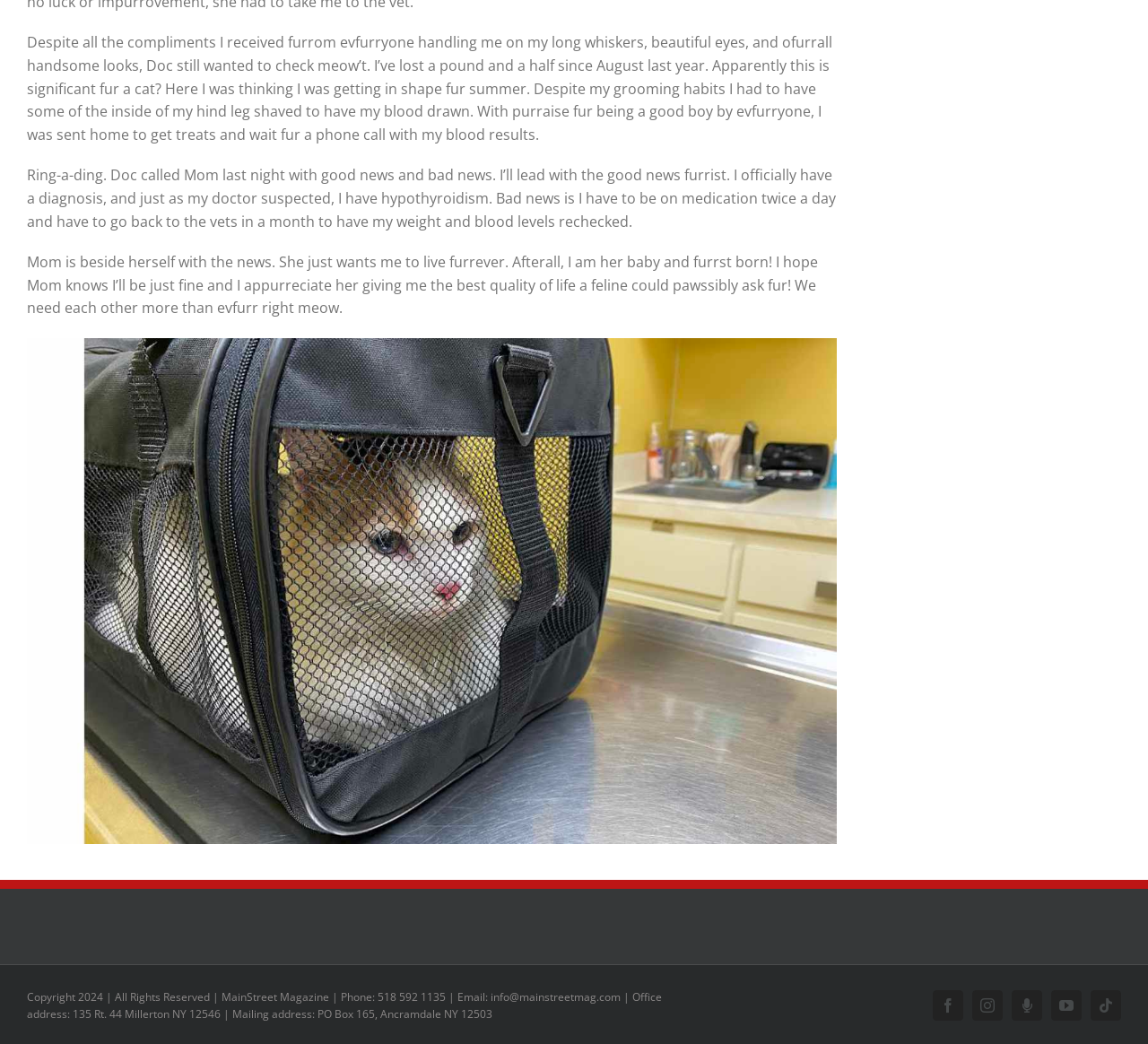Please respond in a single word or phrase: 
How many social media links are present at the bottom of the page?

5